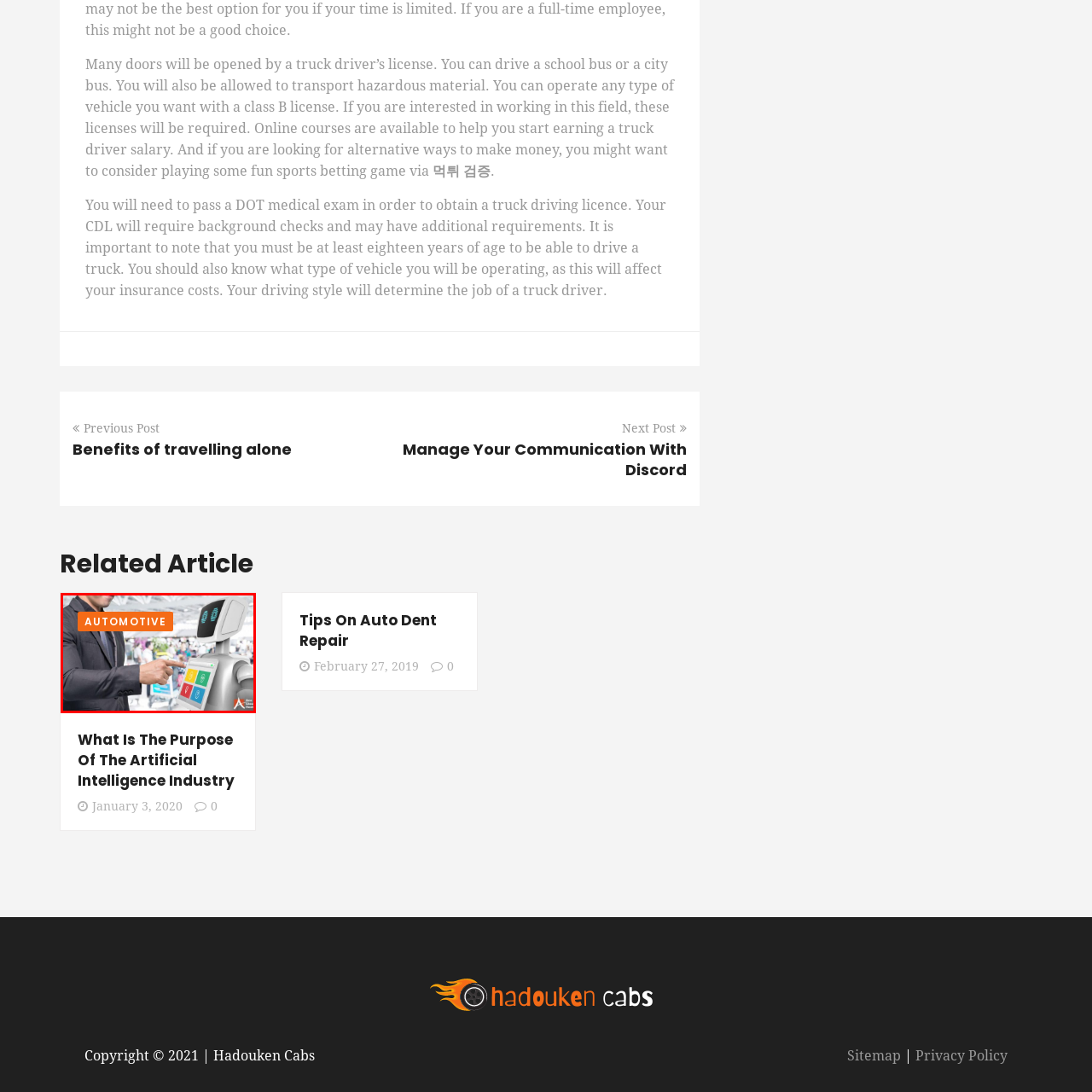Check the area bordered by the red box and provide a single word or phrase as the answer to the question: What is the robot interacting with?

Touchscreen interface